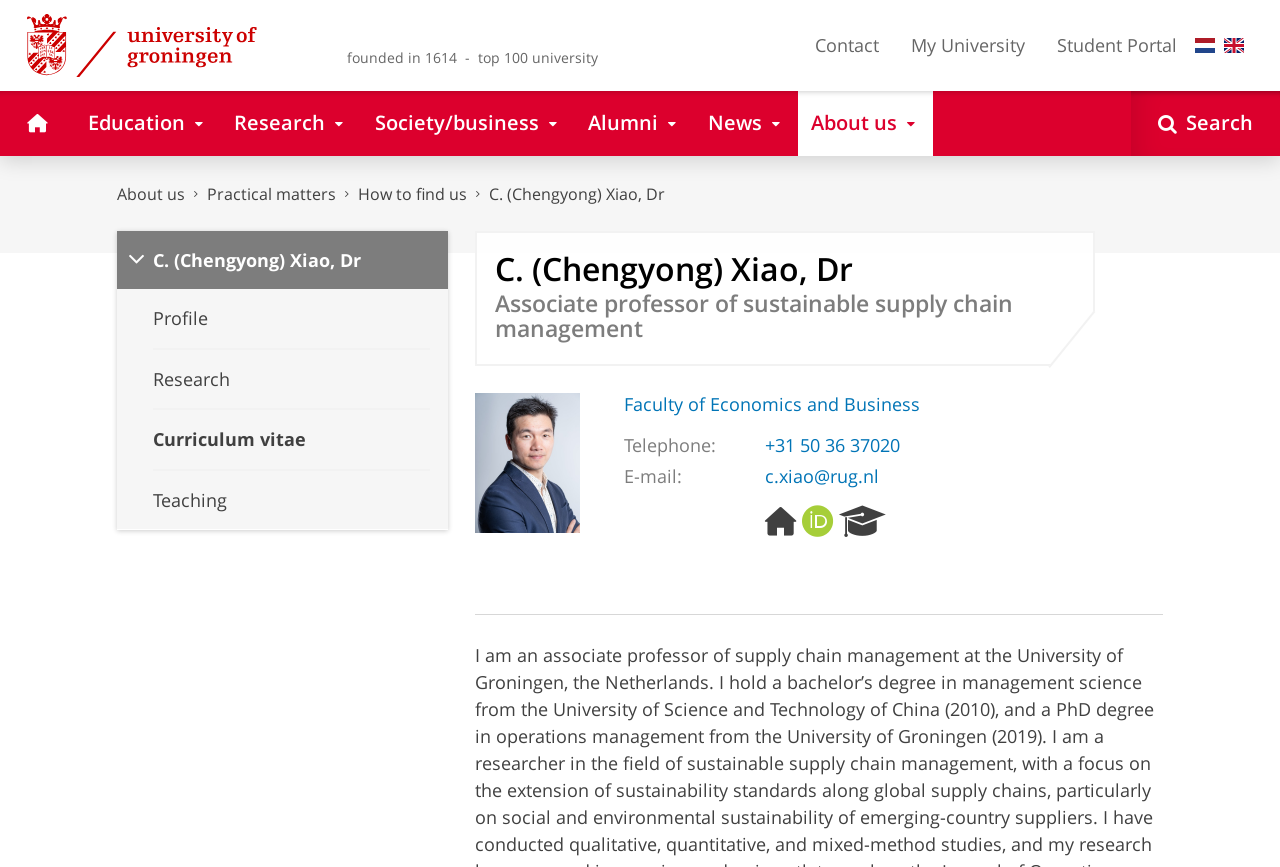Use a single word or phrase to answer the question:
What is the telephone number of C. (Chengyong) Xiao, Dr?

+31 50 36 37020